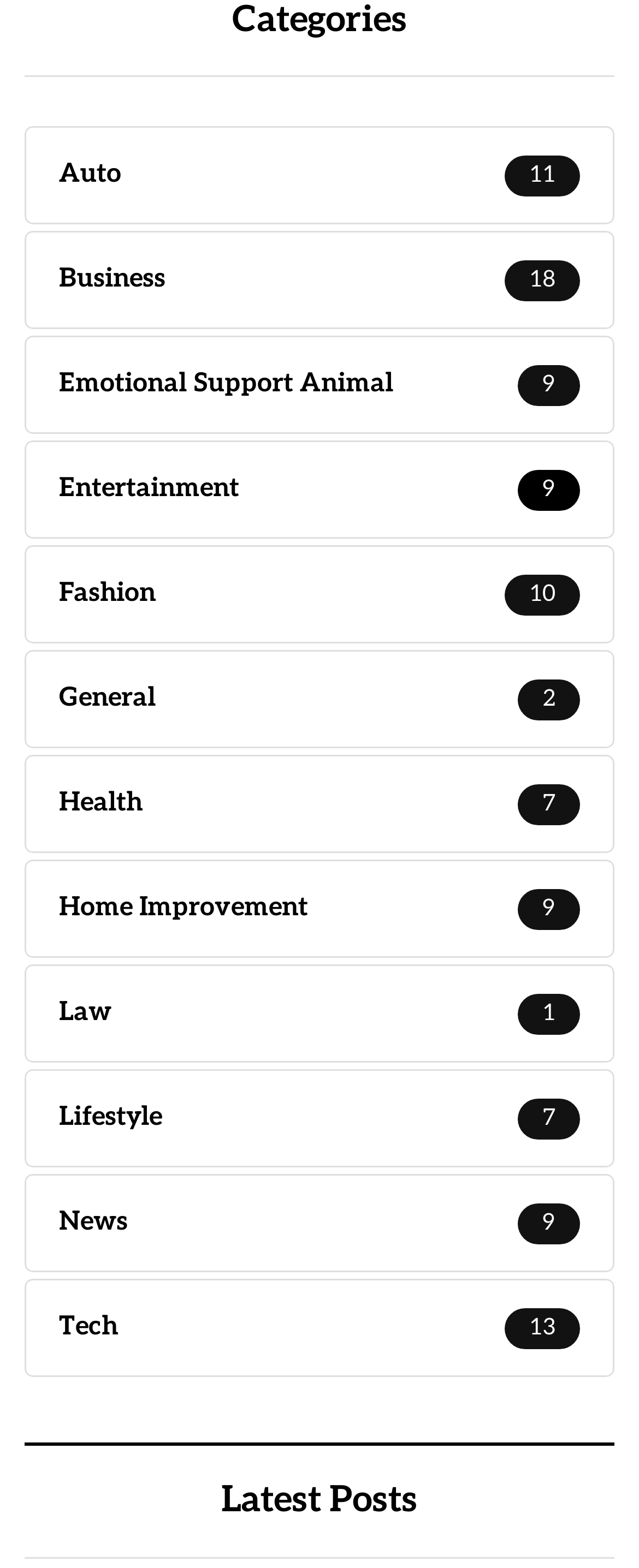Please determine the bounding box coordinates, formatted as (top-left x, top-left y, bottom-right x, bottom-right y), with all values as floating point numbers between 0 and 1. Identify the bounding box of the region described as: Listening

None